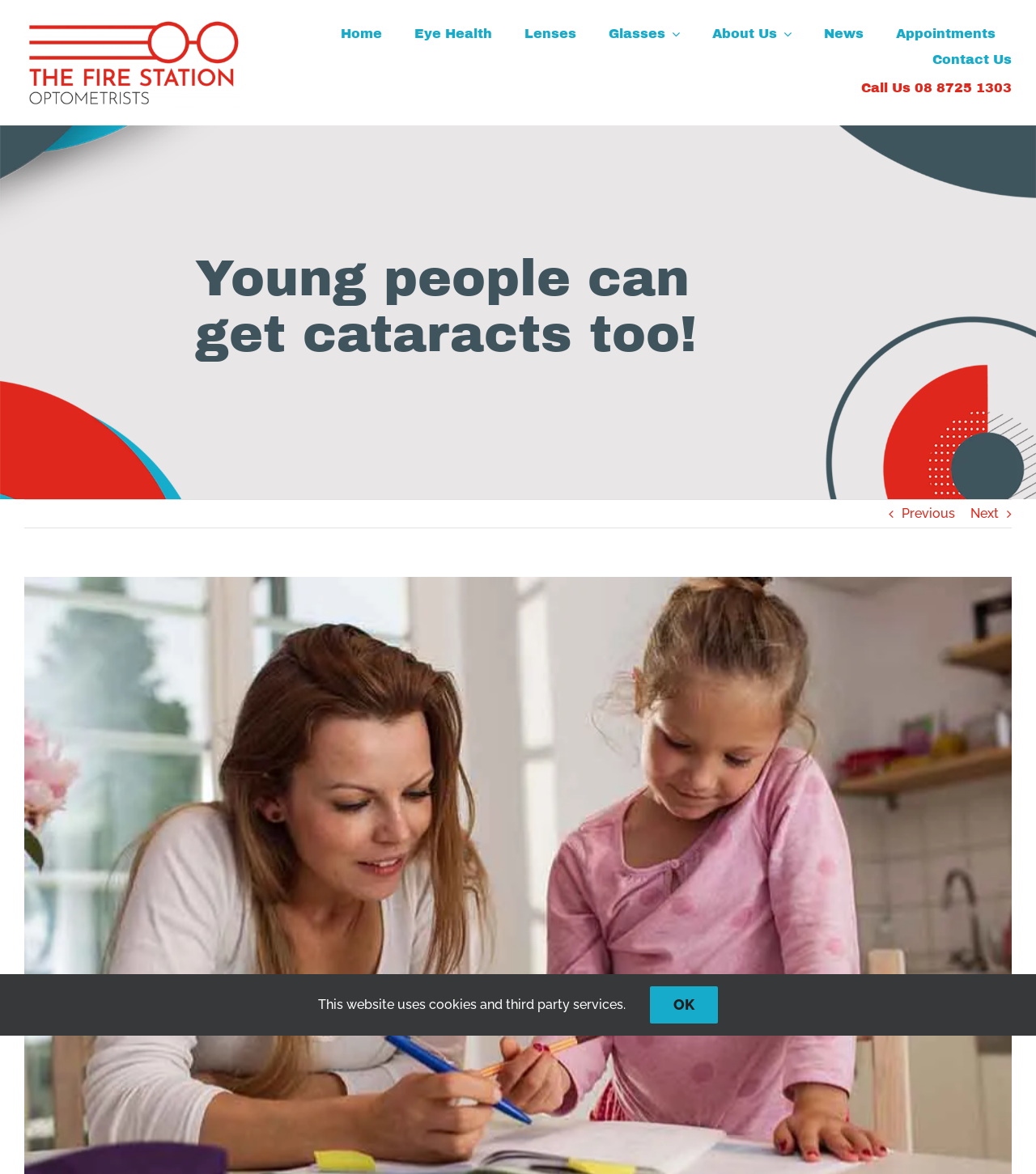Please look at the image and answer the question with a detailed explanation: How can I navigate to the top of the page?

I found the 'Go to Top' link at the bottom of the page, which suggests that clicking it will take me to the top of the page.